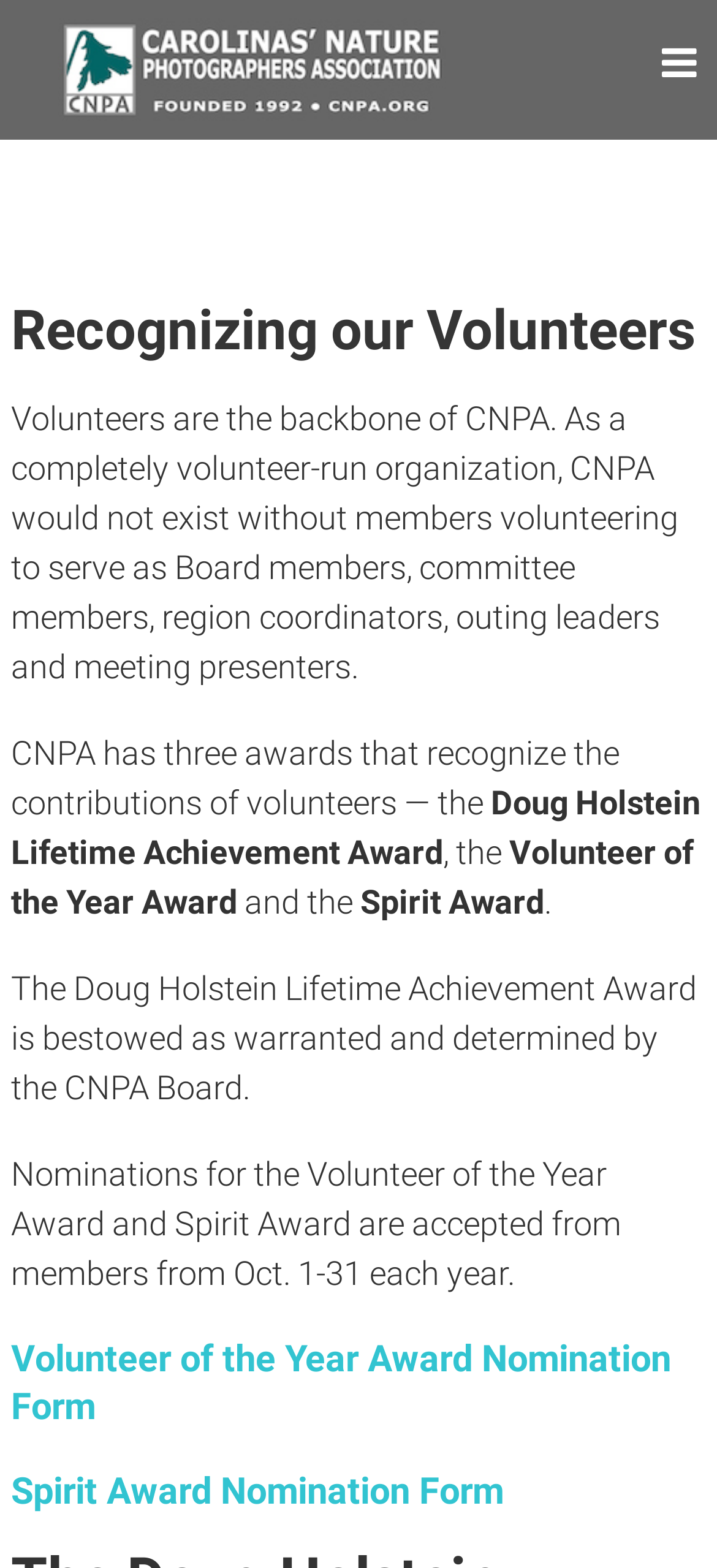Using the format (top-left x, top-left y, bottom-right x, bottom-right y), and given the element description, identify the bounding box coordinates within the screenshot: CNPA

[0.0, 0.005, 0.151, 0.036]